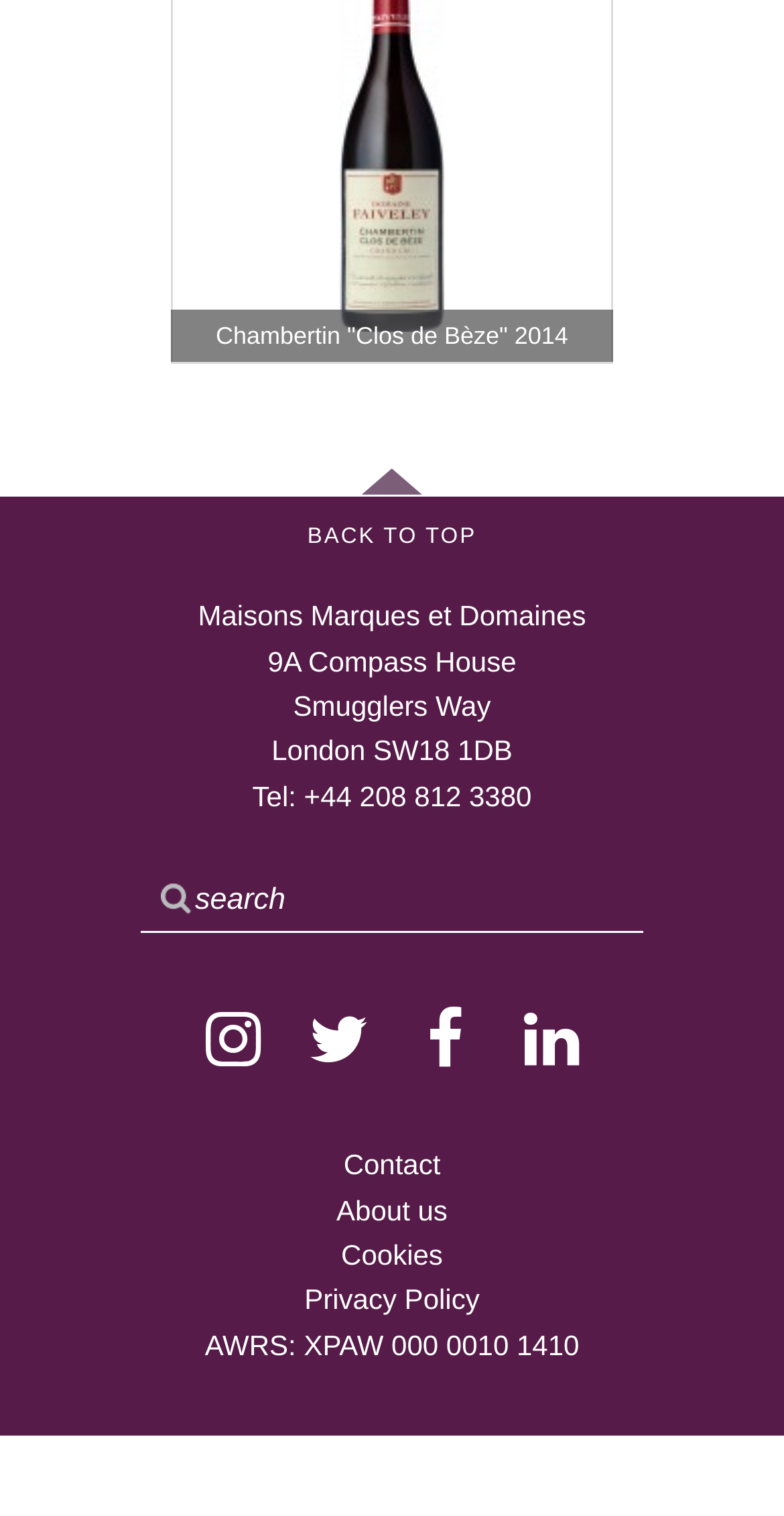What is the AWRS number?
Answer the question with a single word or phrase by looking at the picture.

XPAW 000 0010 1410